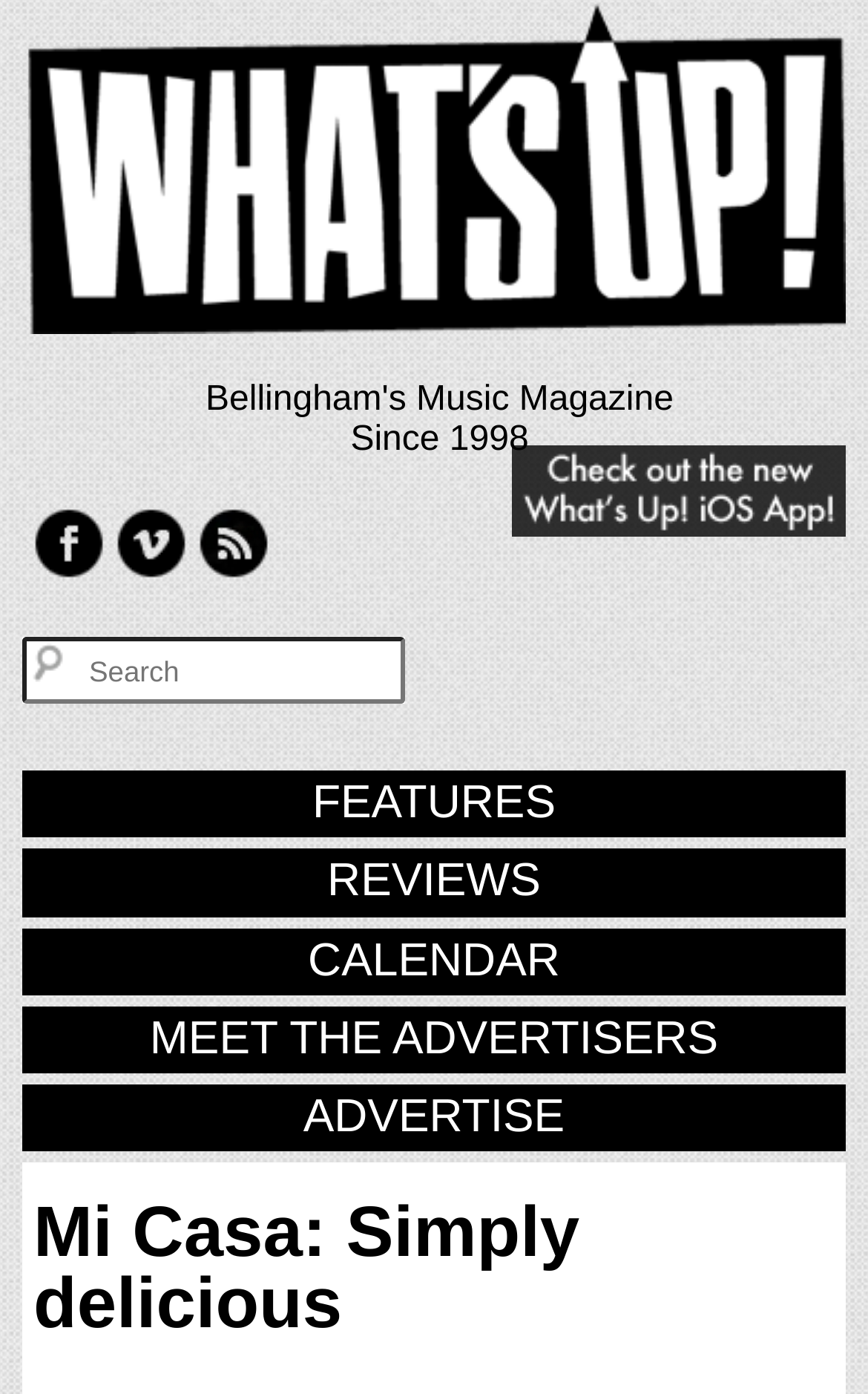How many main navigation links are there?
Using the image as a reference, answer the question in detail.

I counted the number of main navigation links by looking at the links with the text 'FEATURES', 'REVIEWS', 'CALENDAR', 'MEET THE ADVERTISERS', and 'ADVERTISE', which are all located near each other on the webpage.